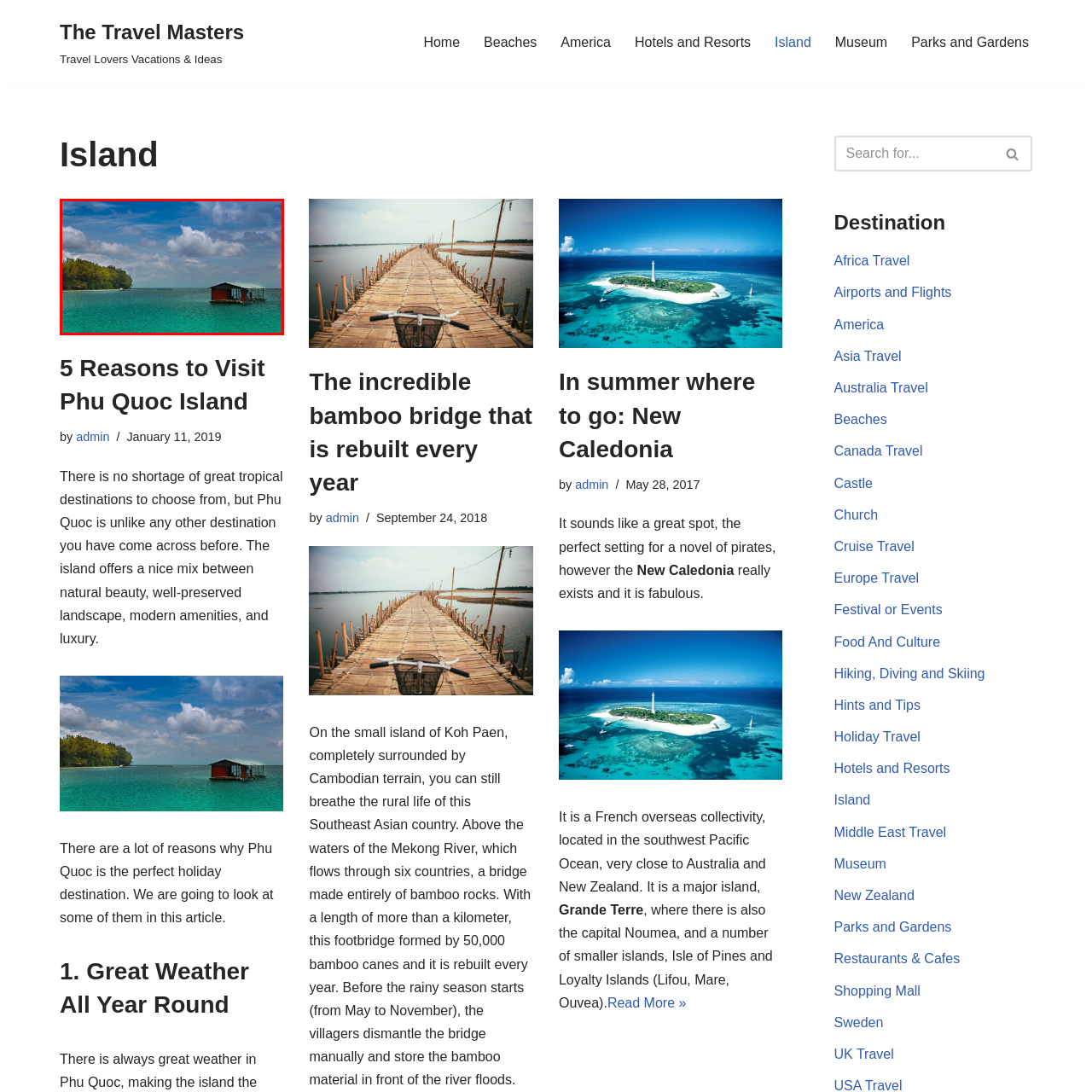Analyze the content inside the red-marked area, What type of trees are in the scene? Answer using only one word or a concise phrase.

Vibrant